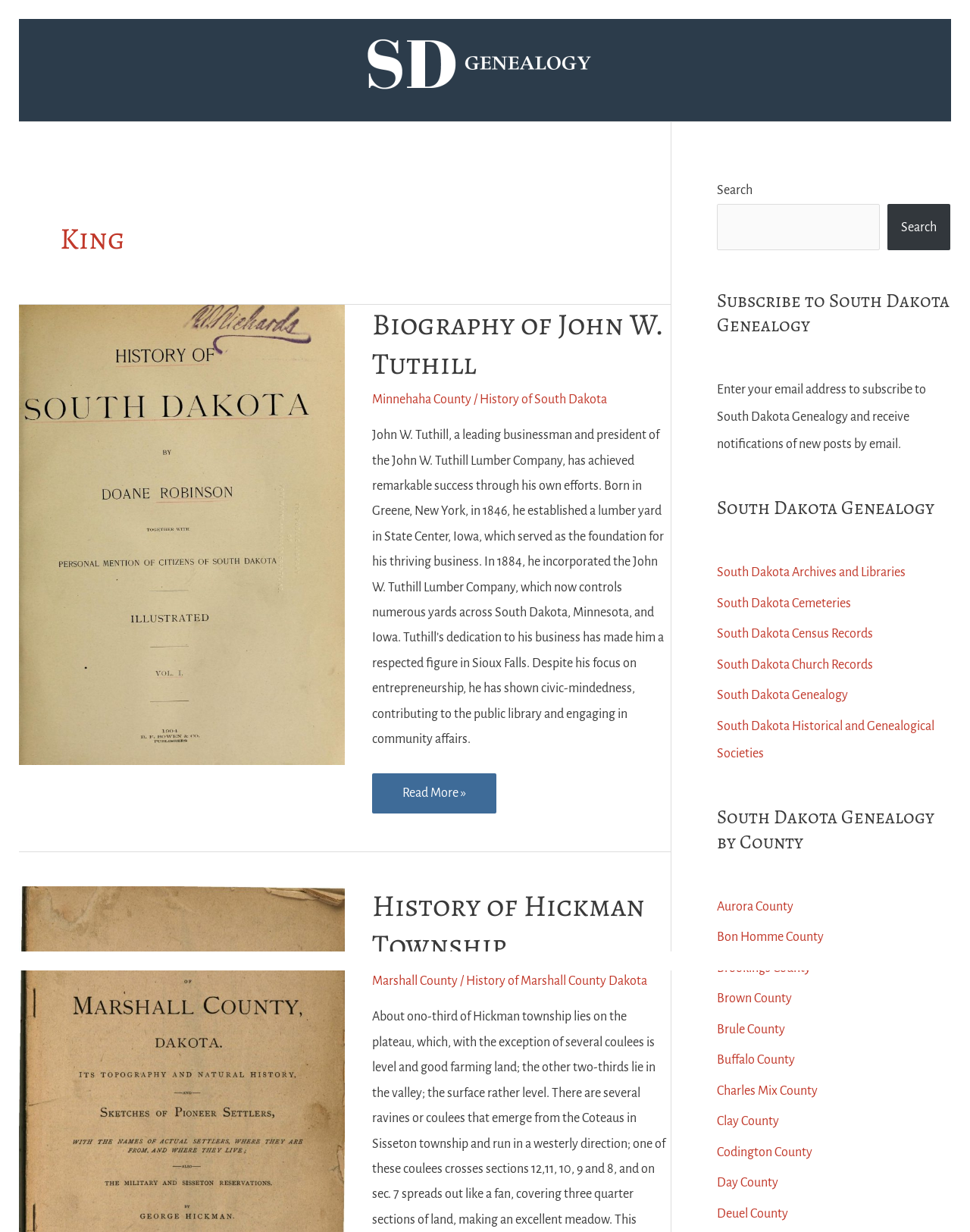Indicate the bounding box coordinates of the clickable region to achieve the following instruction: "Read biography of John W. Tuthill."

[0.384, 0.246, 0.684, 0.312]